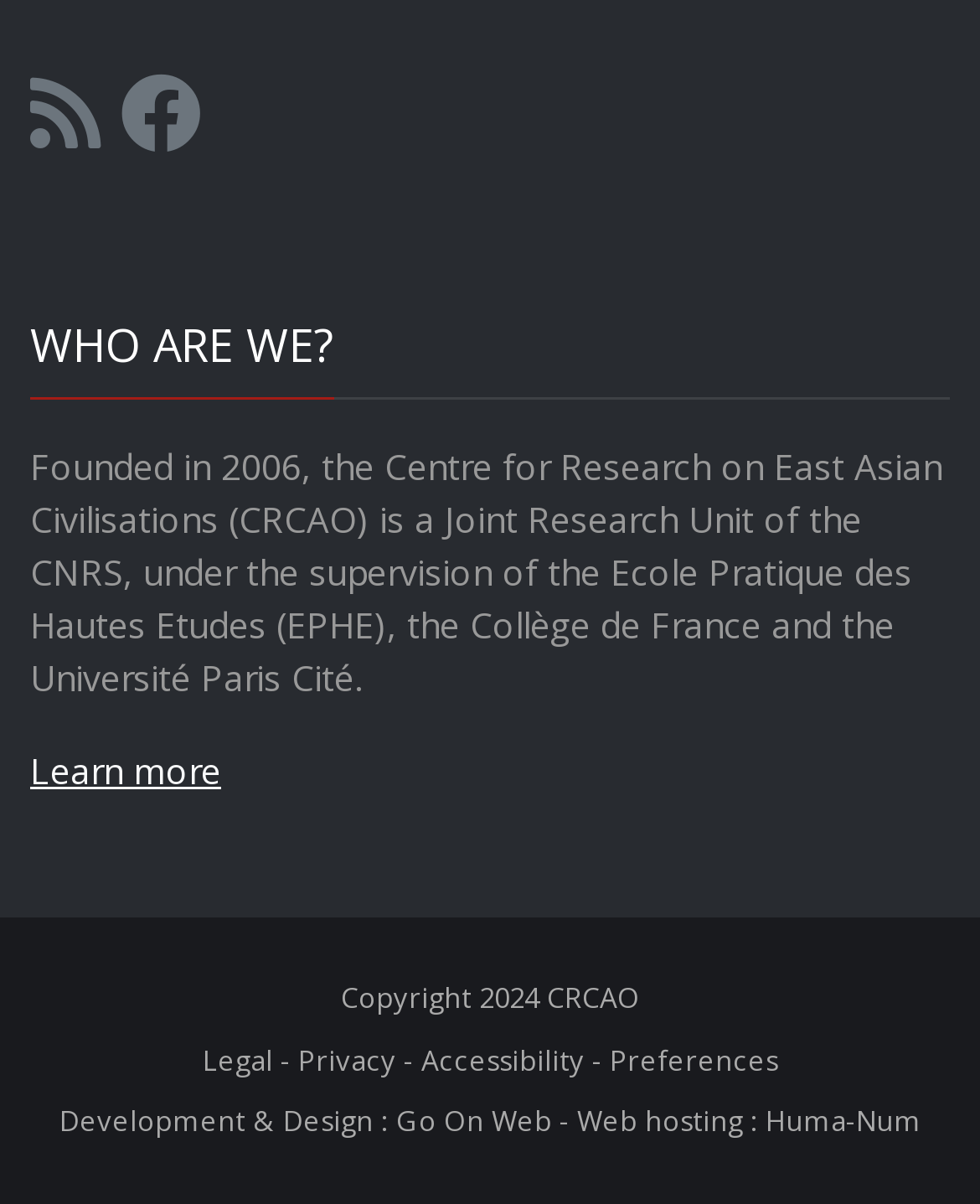Give a one-word or short-phrase answer to the following question: 
What is the name of the research unit?

CRCAO